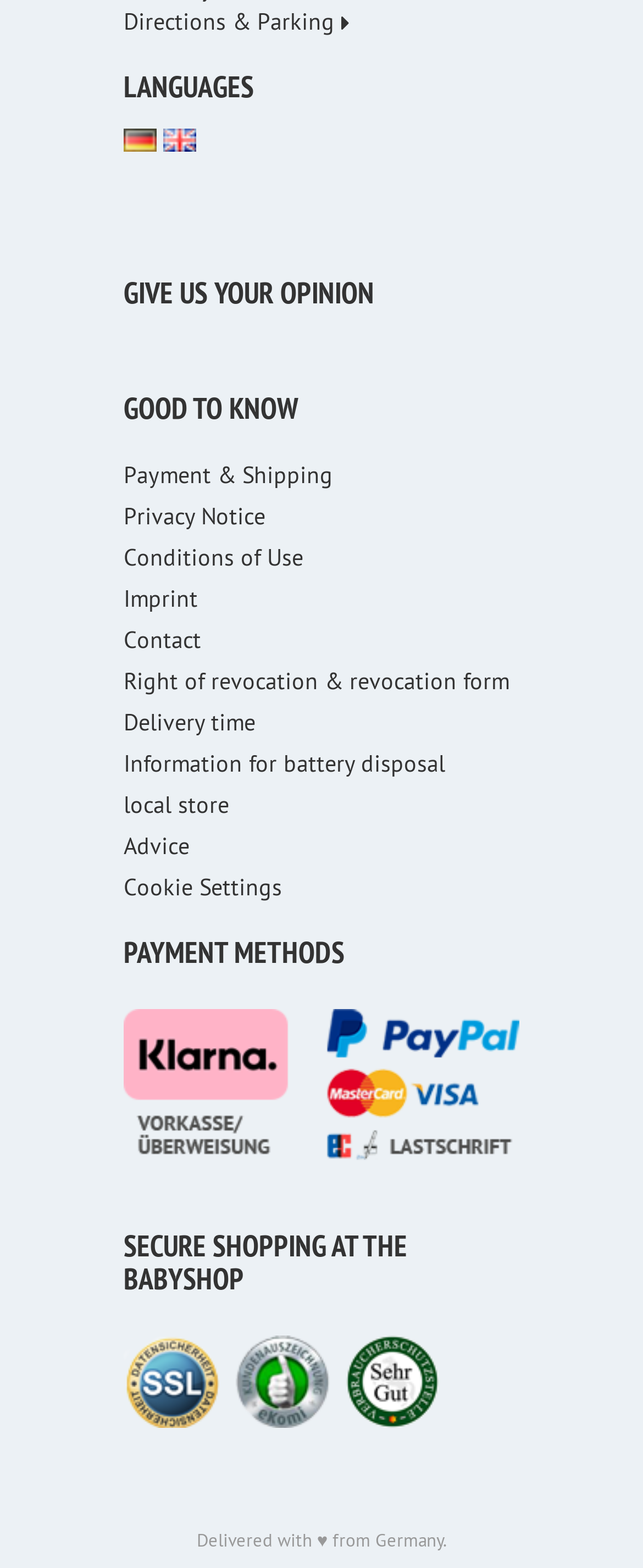Find the bounding box coordinates of the element to click in order to complete this instruction: "Check the feedback from eKomi". The bounding box coordinates must be four float numbers between 0 and 1, denoted as [left, top, right, bottom].

[0.367, 0.853, 0.513, 0.872]